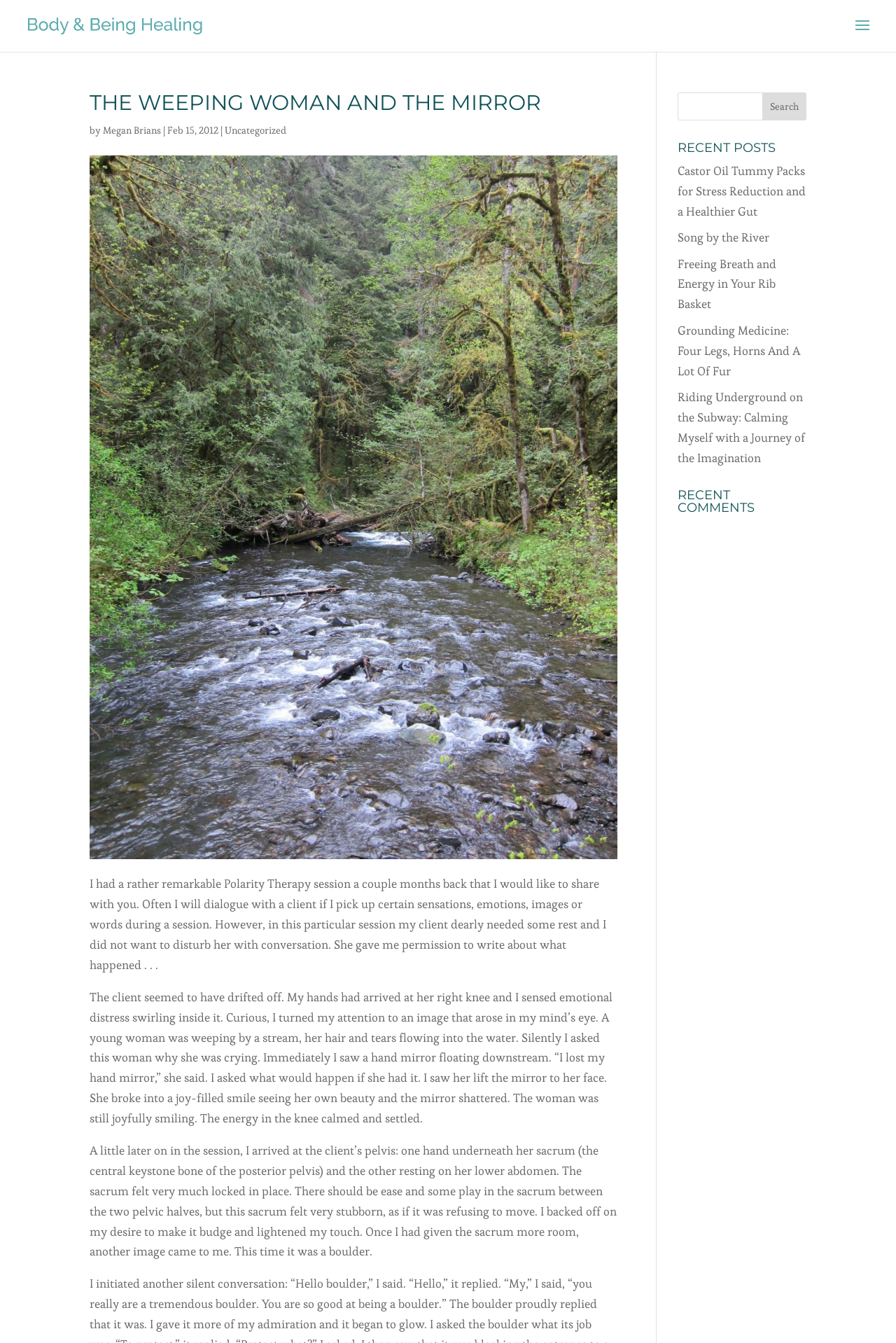Determine the bounding box coordinates for the UI element described. Format the coordinates as (top-left x, top-left y, bottom-right x, bottom-right y) and ensure all values are between 0 and 1. Element description: Song by the River

[0.756, 0.171, 0.859, 0.183]